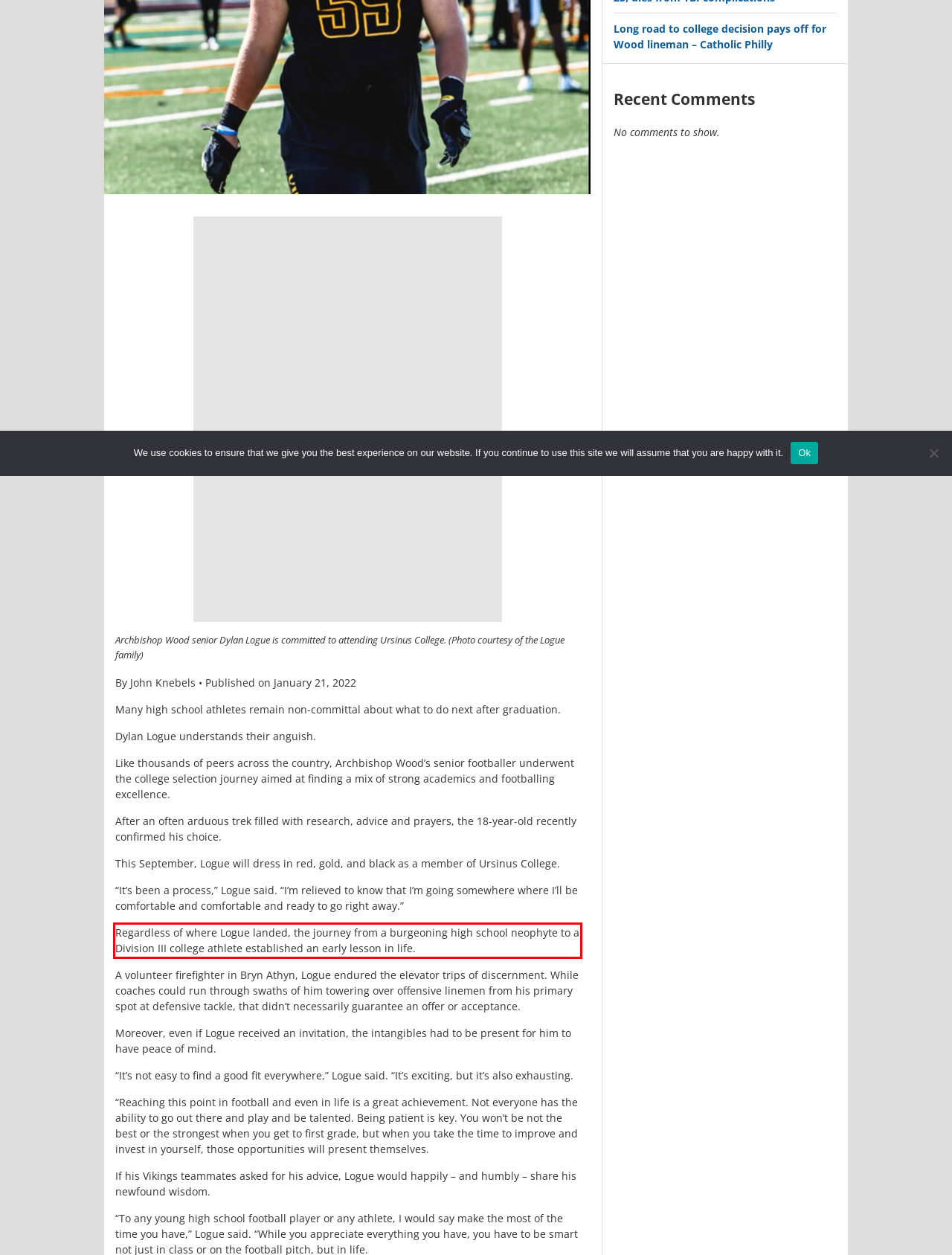Look at the provided screenshot of the webpage and perform OCR on the text within the red bounding box.

Regardless of where Logue landed, the journey from a burgeoning high school neophyte to a Division III college athlete established an early lesson in life.